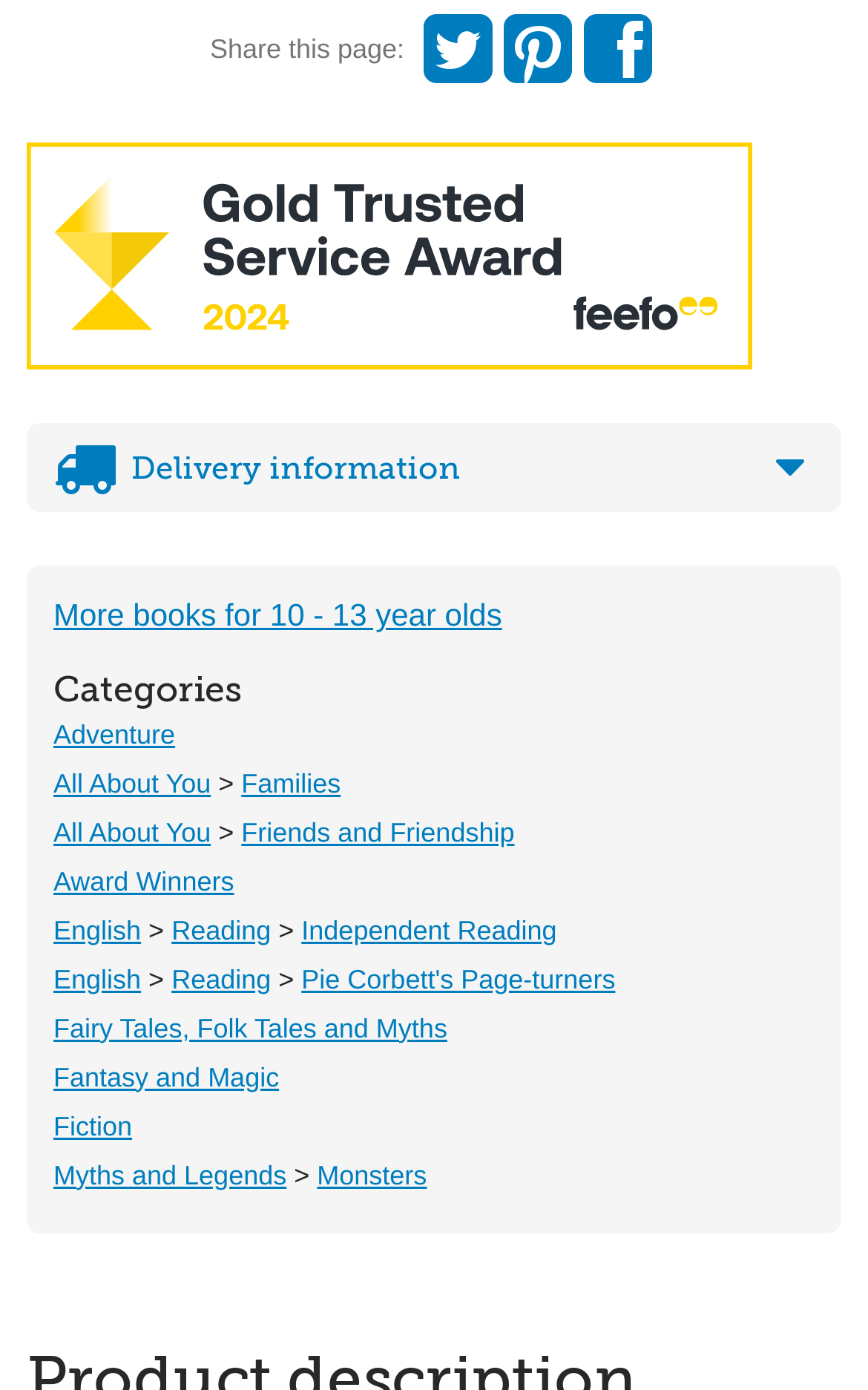Predict the bounding box coordinates for the UI element described as: "Award Winners". The coordinates should be four float numbers between 0 and 1, presented as [left, top, right, bottom].

[0.062, 0.623, 0.27, 0.645]